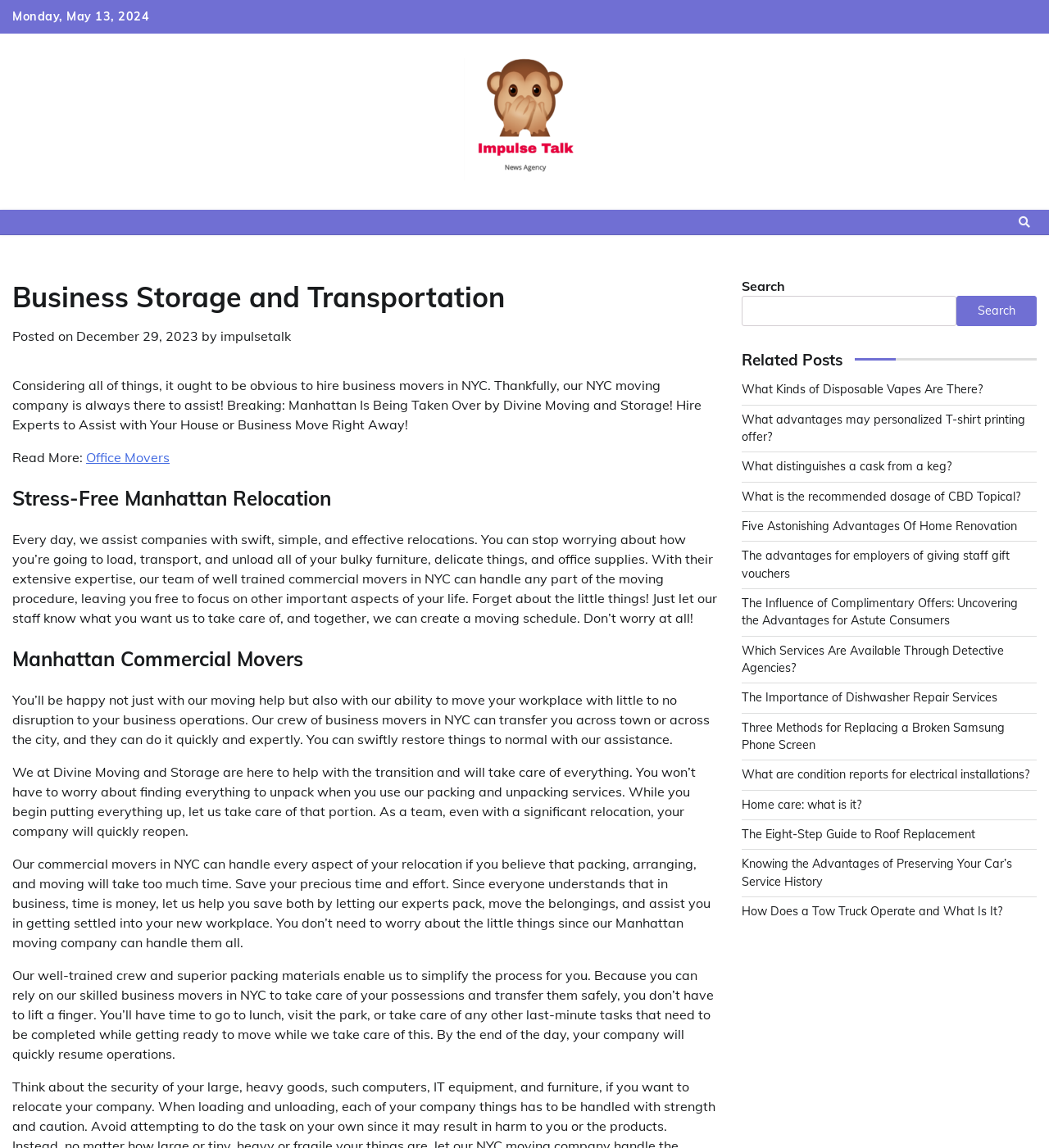Find the bounding box coordinates corresponding to the UI element with the description: "December 29, 2023January 3, 2024". The coordinates should be formatted as [left, top, right, bottom], with values as floats between 0 and 1.

[0.073, 0.285, 0.189, 0.3]